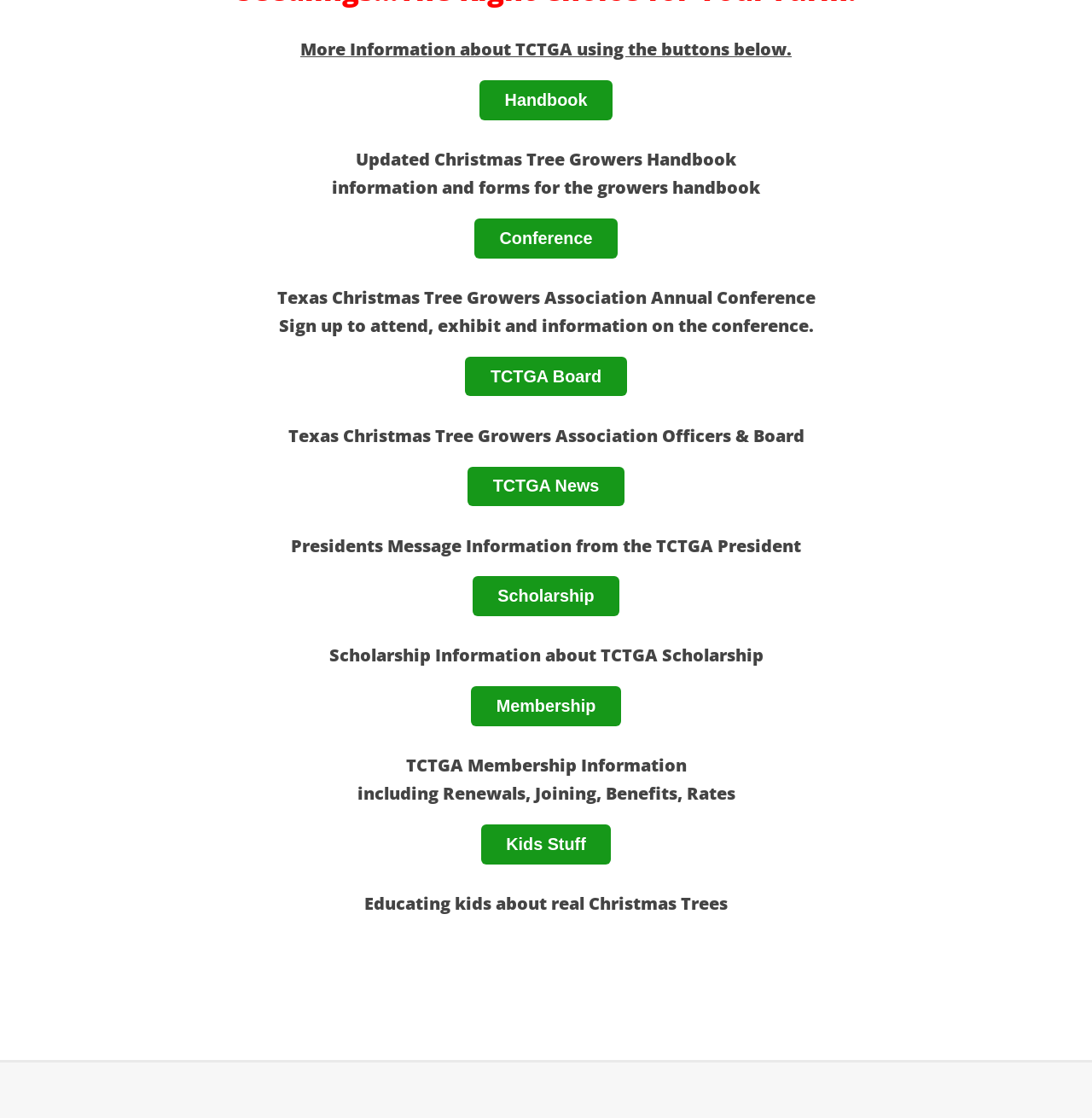Predict the bounding box coordinates of the UI element that matches this description: "Scholarship". The coordinates should be in the format [left, top, right, bottom] with each value between 0 and 1.

[0.433, 0.516, 0.567, 0.551]